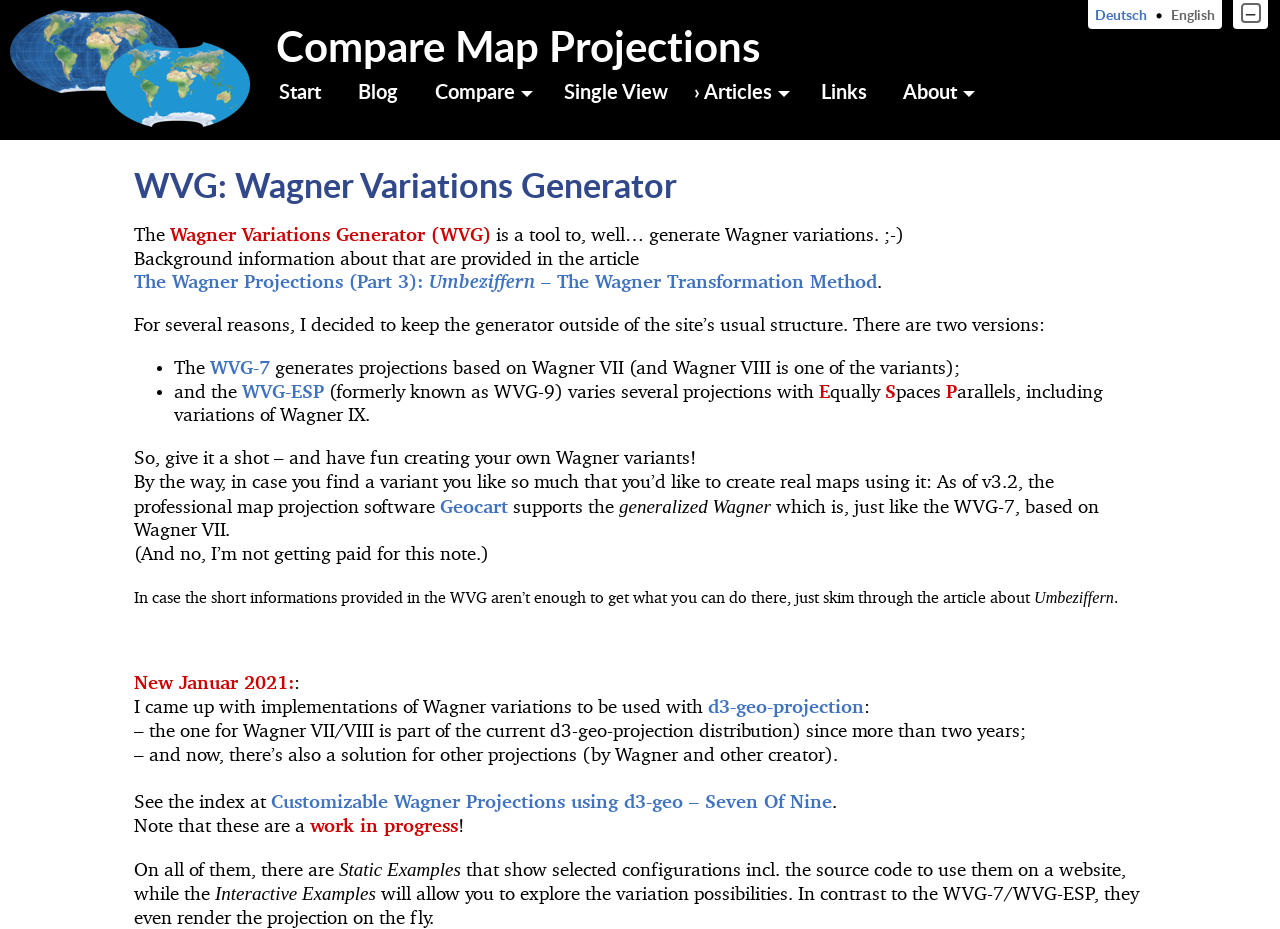Please pinpoint the bounding box coordinates for the region I should click to adhere to this instruction: "Read articles".

[0.538, 0.076, 0.628, 0.119]